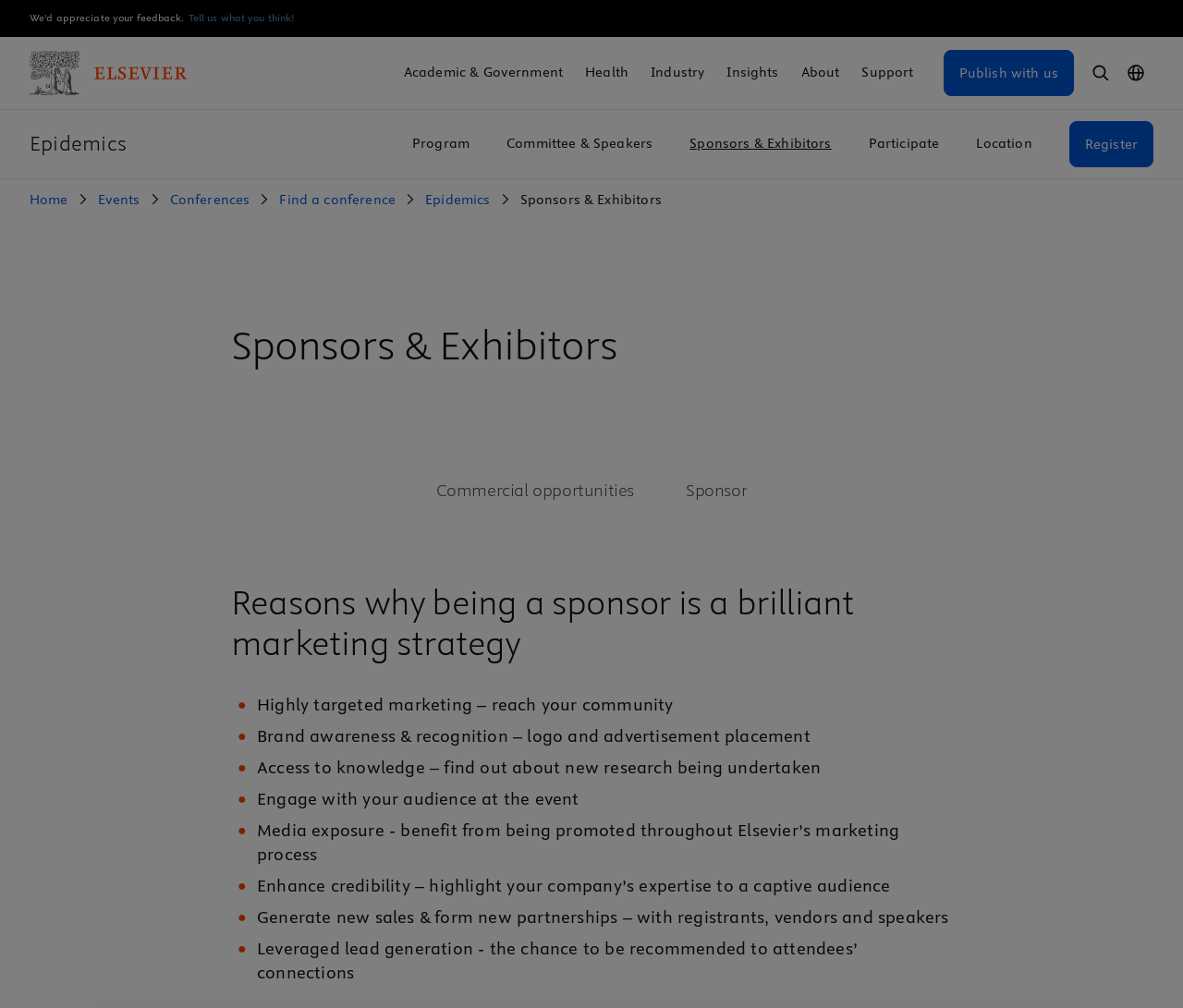What is the first reason why being a sponsor is a brilliant marketing strategy?
Give a single word or phrase as your answer by examining the image.

Highly targeted marketing